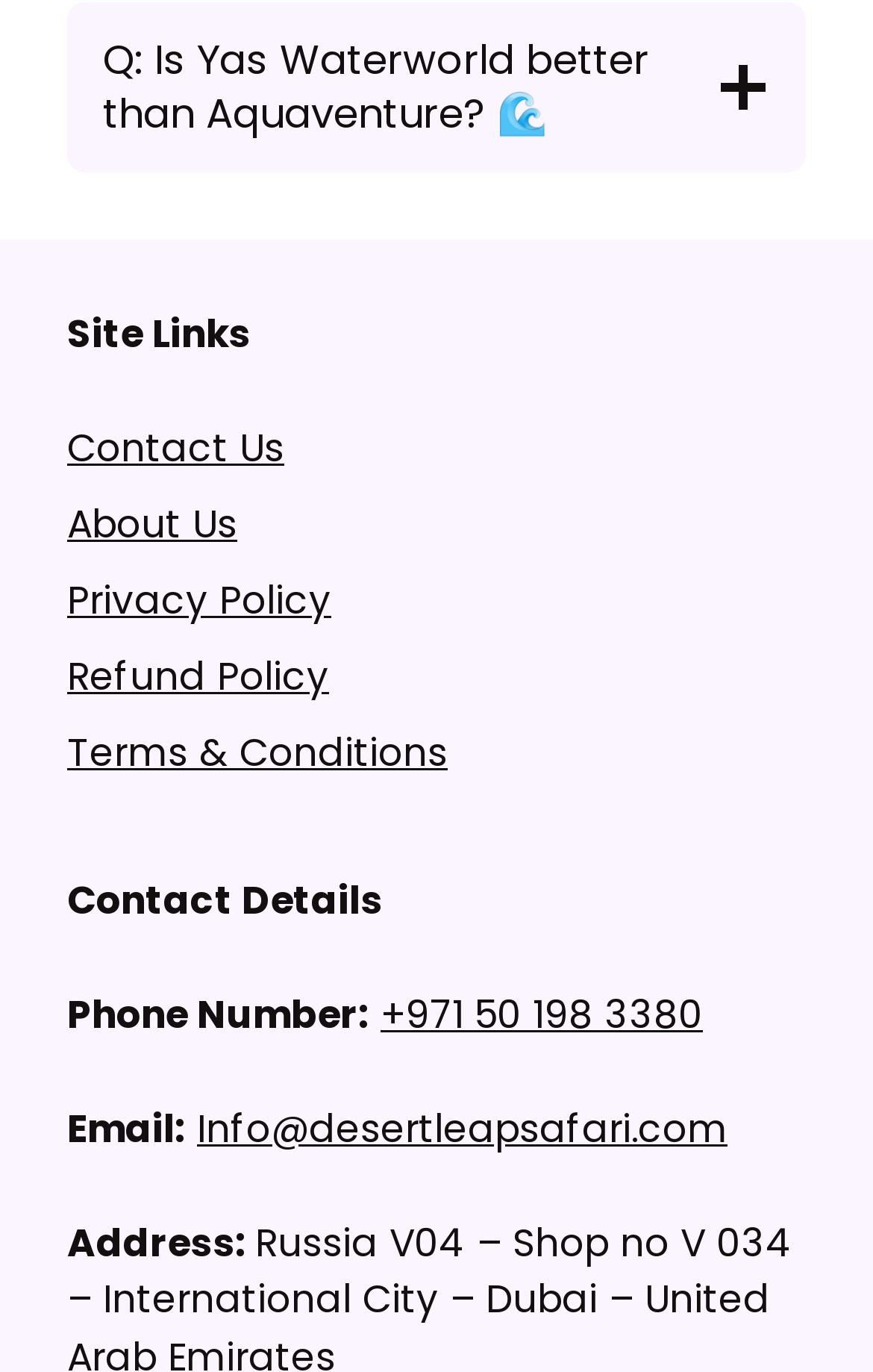Identify the coordinates of the bounding box for the element that must be clicked to accomplish the instruction: "Call the phone number".

[0.436, 0.719, 0.805, 0.758]